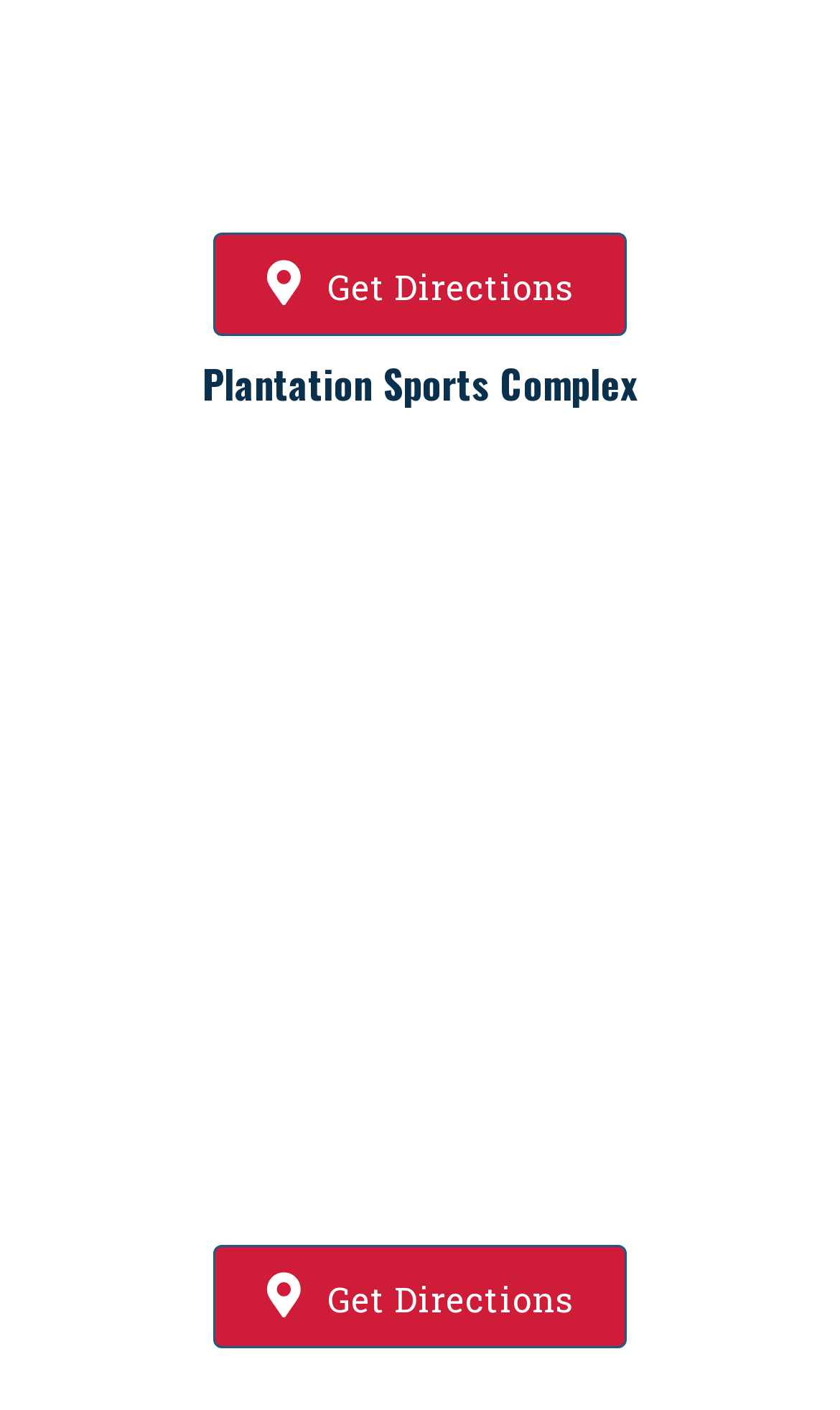Predict the bounding box of the UI element that fits this description: "Get Directions".

[0.254, 0.165, 0.746, 0.239]